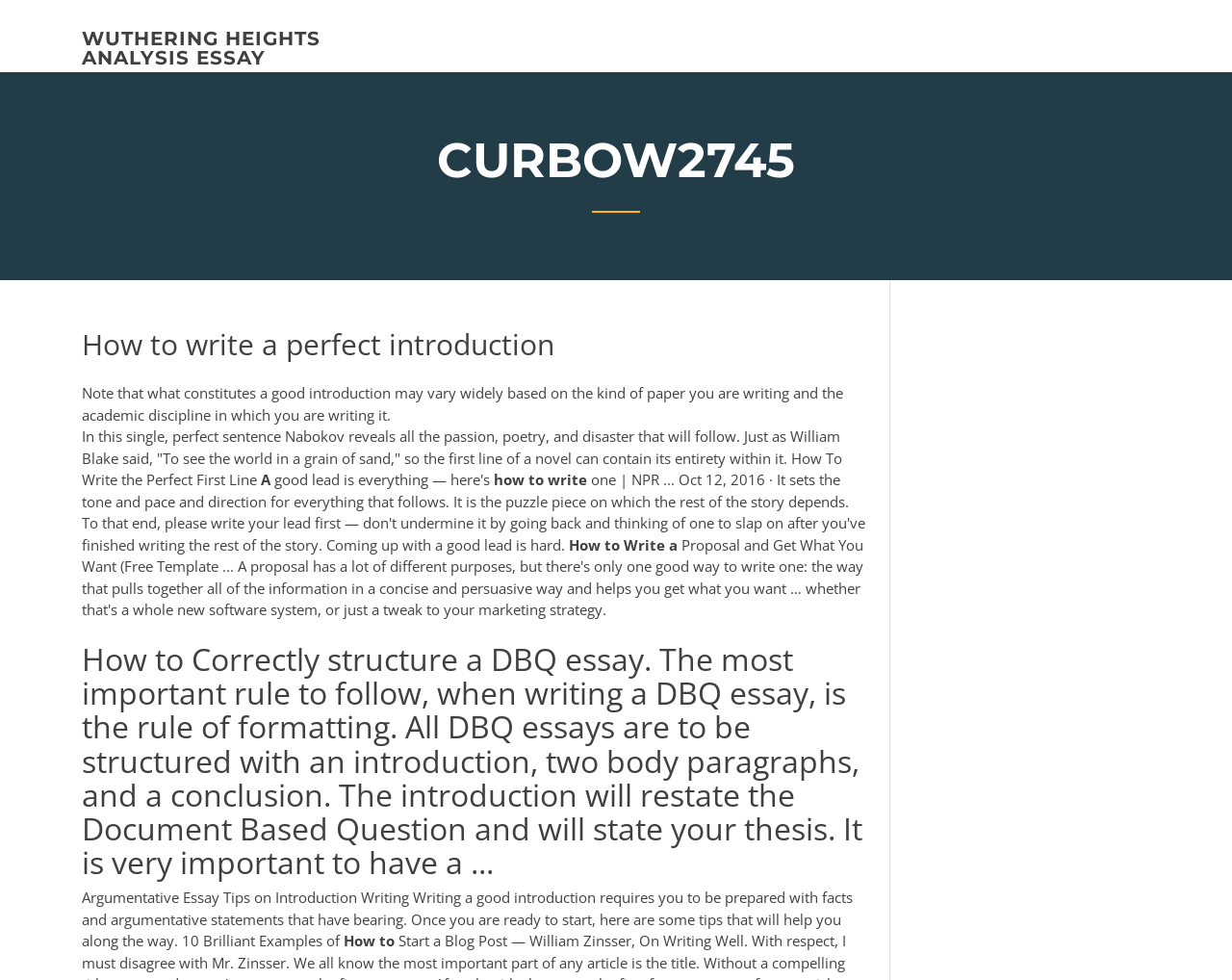What is the importance of having a thesis in a DBQ essay?
Provide a one-word or short-phrase answer based on the image.

It is very important